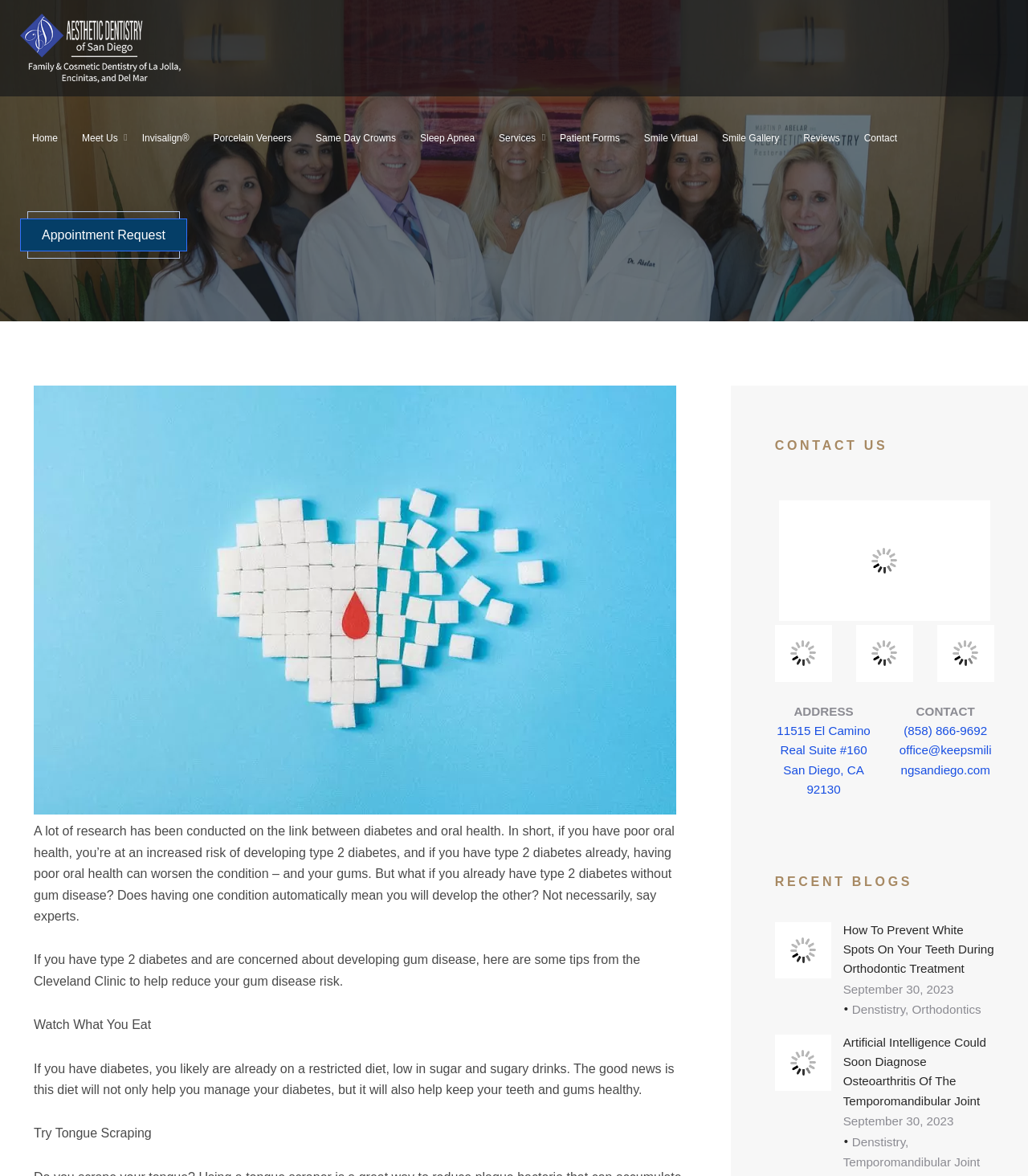Please identify the bounding box coordinates of the clickable area that will allow you to execute the instruction: "Click the 'Home' link".

[0.02, 0.111, 0.073, 0.122]